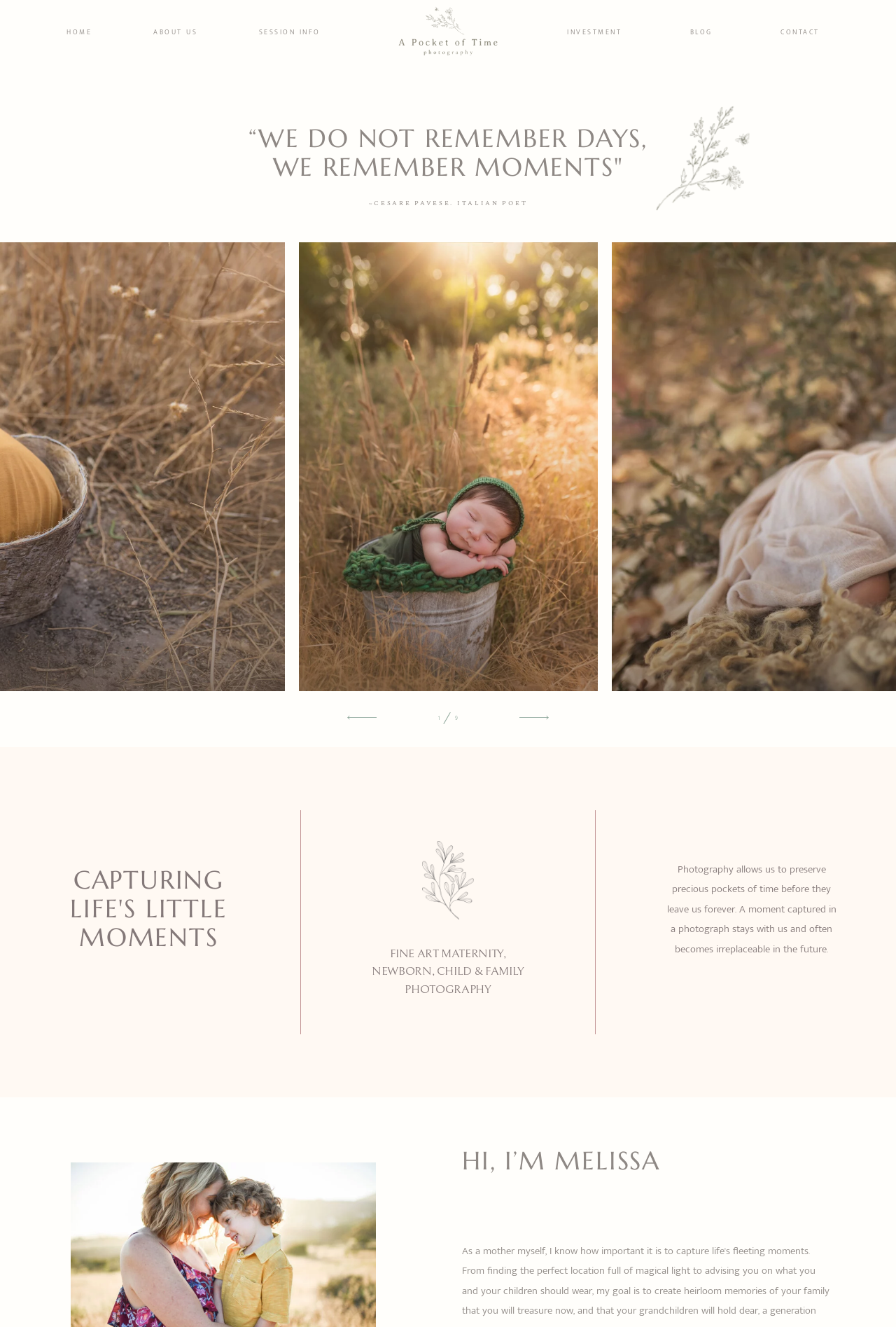How many links are there in the top navigation menu?
Give a single word or phrase as your answer by examining the image.

5